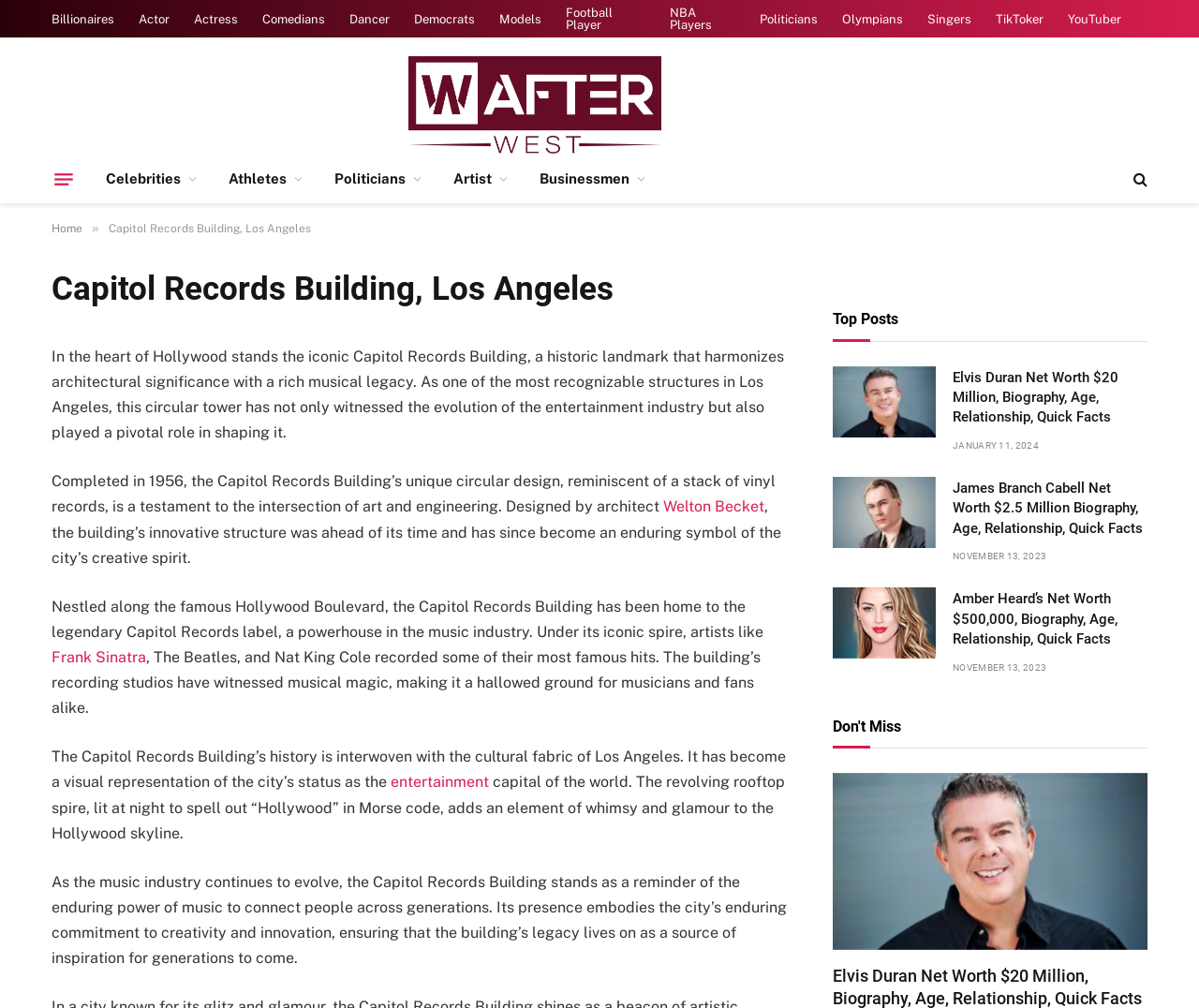Identify the bounding box coordinates of the region I need to click to complete this instruction: "Check the 'Top Posts' section".

[0.695, 0.308, 0.749, 0.326]